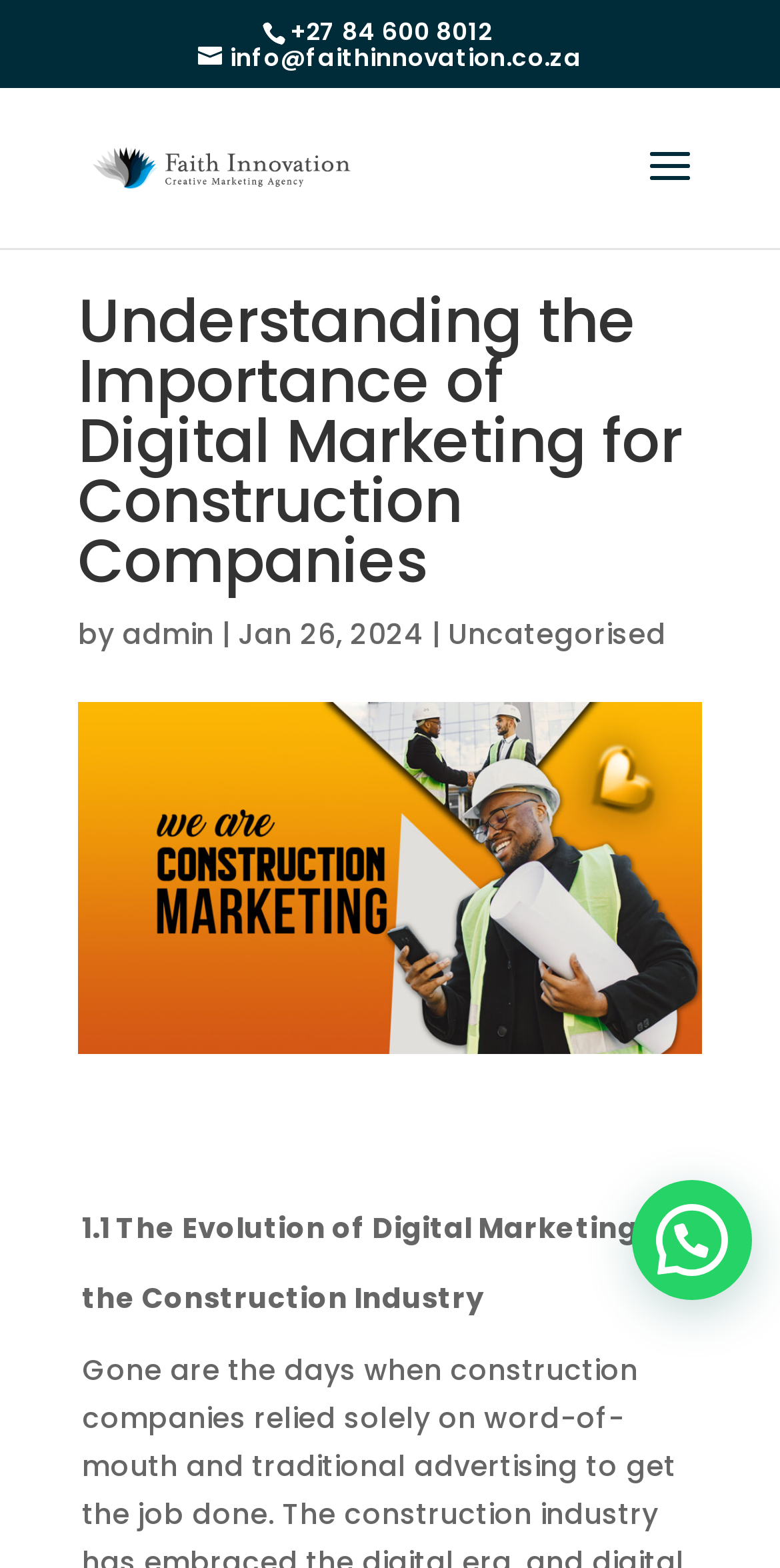Please find and give the text of the main heading on the webpage.

Understanding the Importance of Digital Marketing for Construction Companies